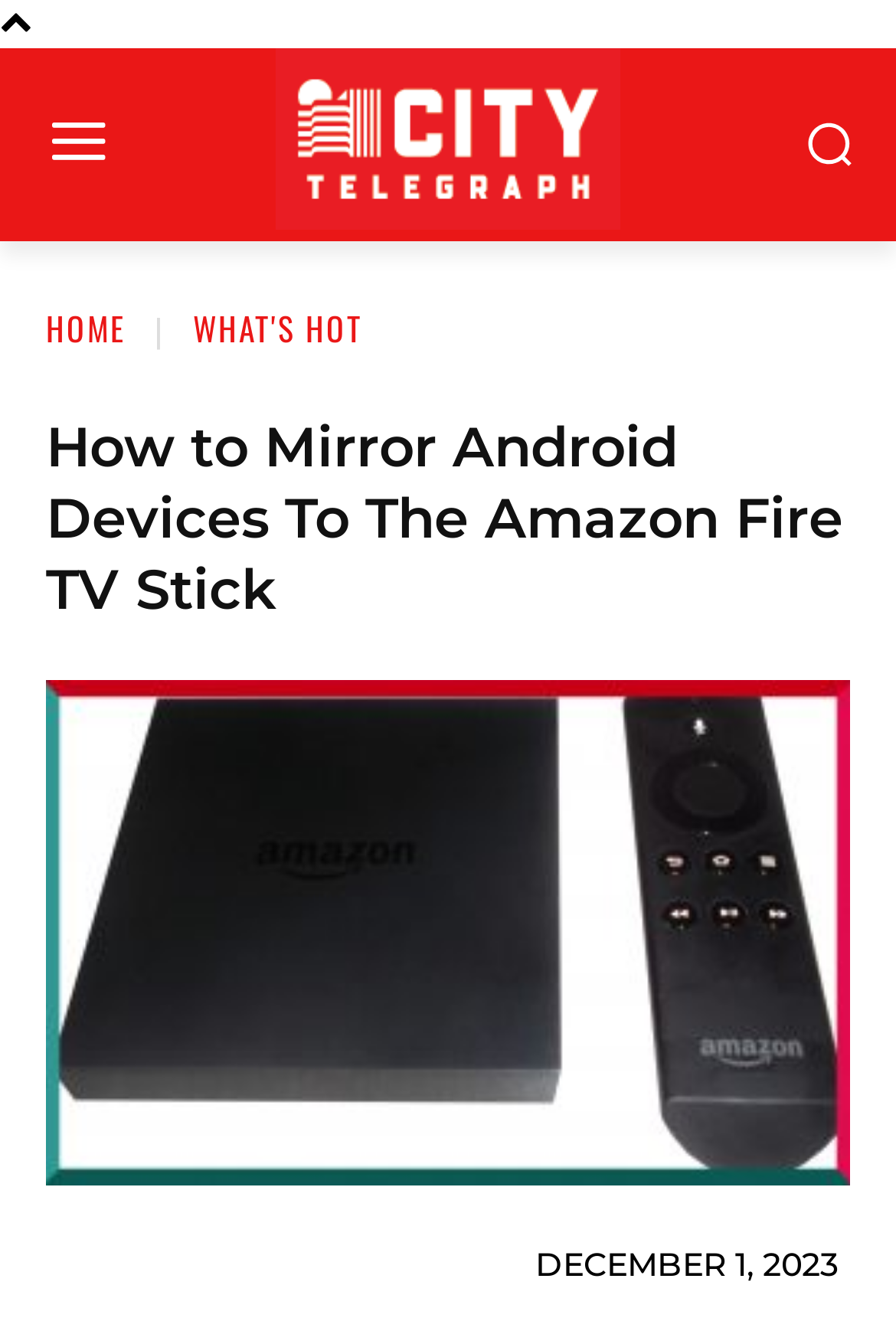What is the purpose of the webpage?
Analyze the image and deliver a detailed answer to the question.

I inferred the purpose of the webpage by looking at the heading 'How to Mirror Android Devices To The Amazon Fire TV Stick', which suggests that the webpage is a guide on how to mirror Android devices to the Amazon Fire TV Stick.